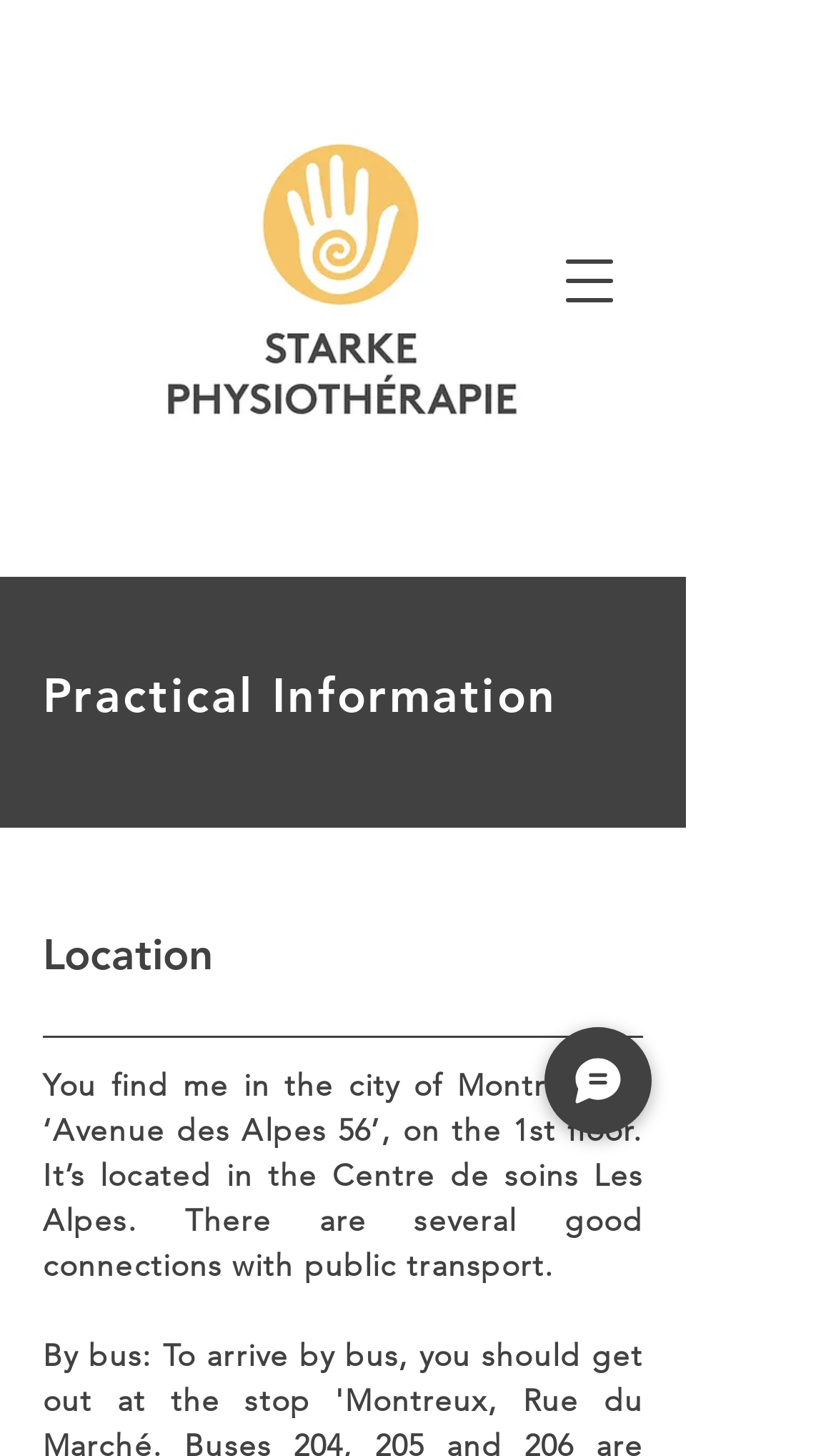How many floors is the praxis located on?
Please provide a comprehensive answer based on the information in the image.

I found the floor number by looking at the 'Location' region, where it says 'on the 1st floor'.